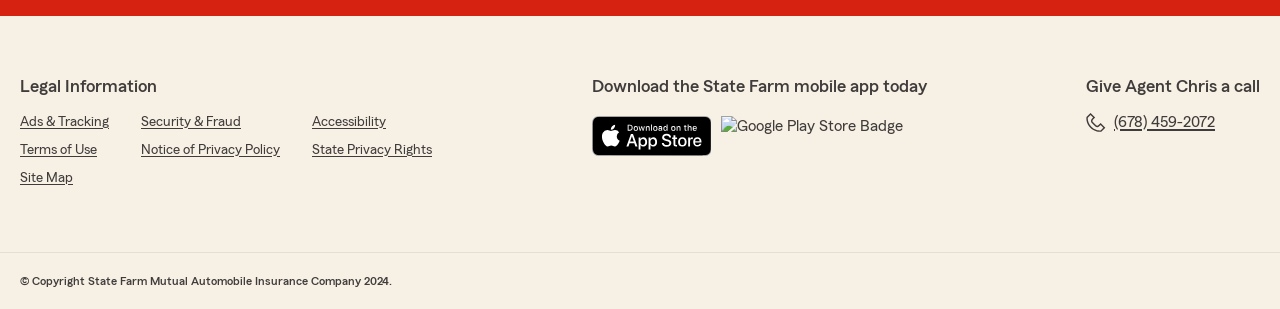Given the description "Site Map", determine the bounding box of the corresponding UI element.

[0.016, 0.543, 0.057, 0.608]